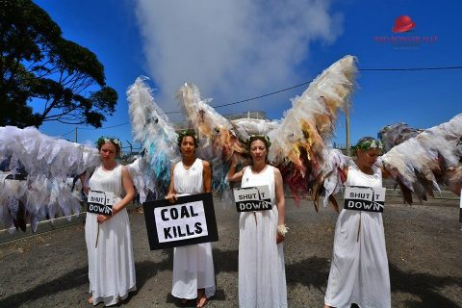What is the message on one of the signs?
From the image, respond using a single word or phrase.

COAL KILLS